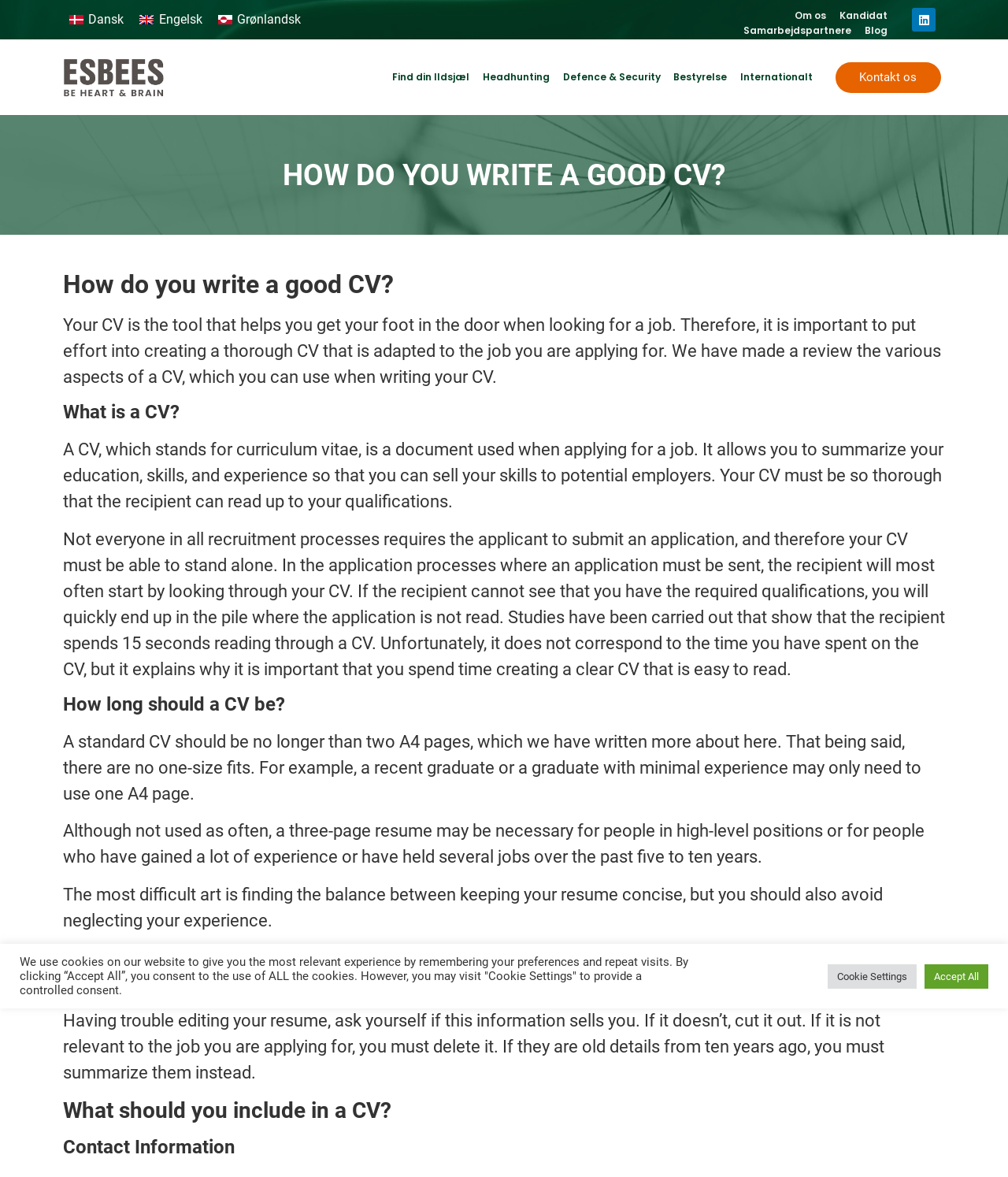Please locate the bounding box coordinates of the element that needs to be clicked to achieve the following instruction: "Click the 'ESBEES' logo link". The coordinates should be four float numbers between 0 and 1, i.e., [left, top, right, bottom].

[0.062, 0.049, 0.163, 0.083]